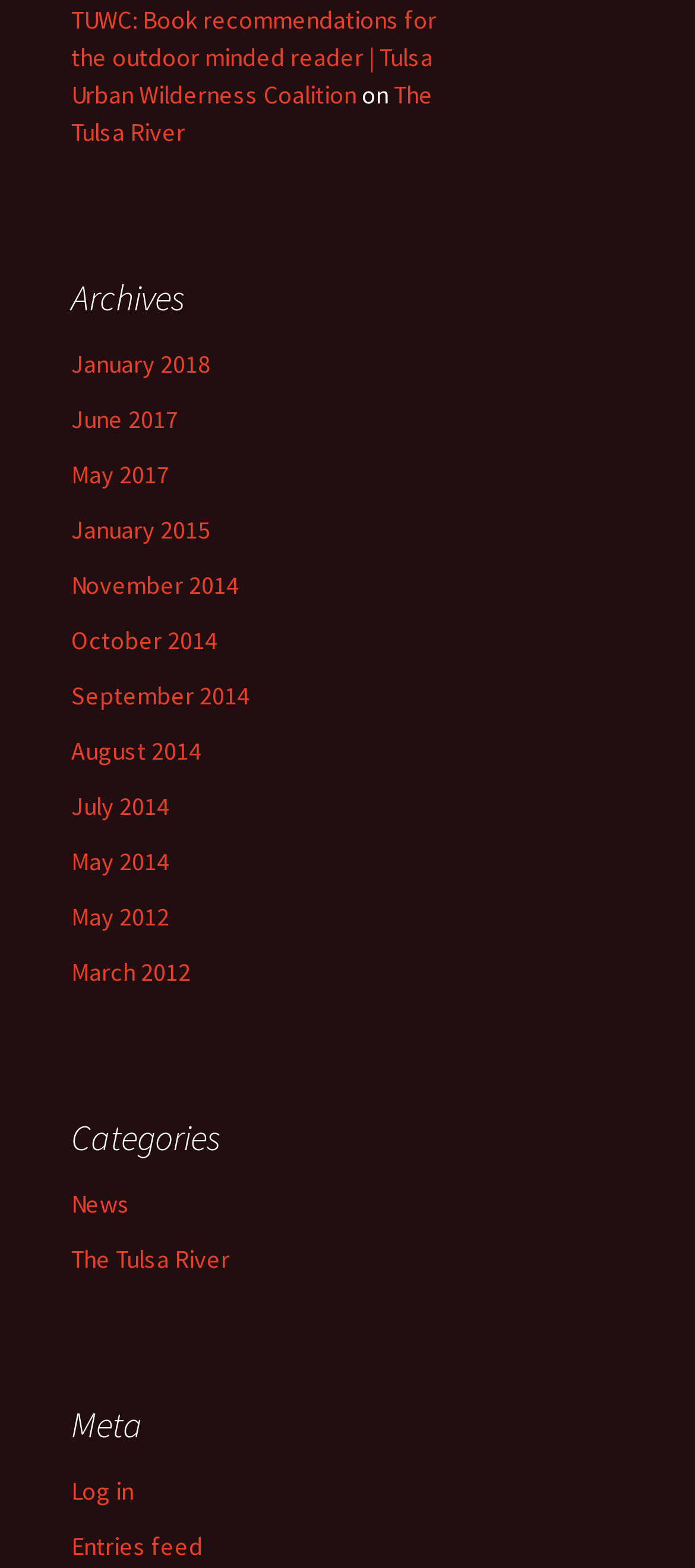Pinpoint the bounding box coordinates of the area that must be clicked to complete this instruction: "Browse Food".

None